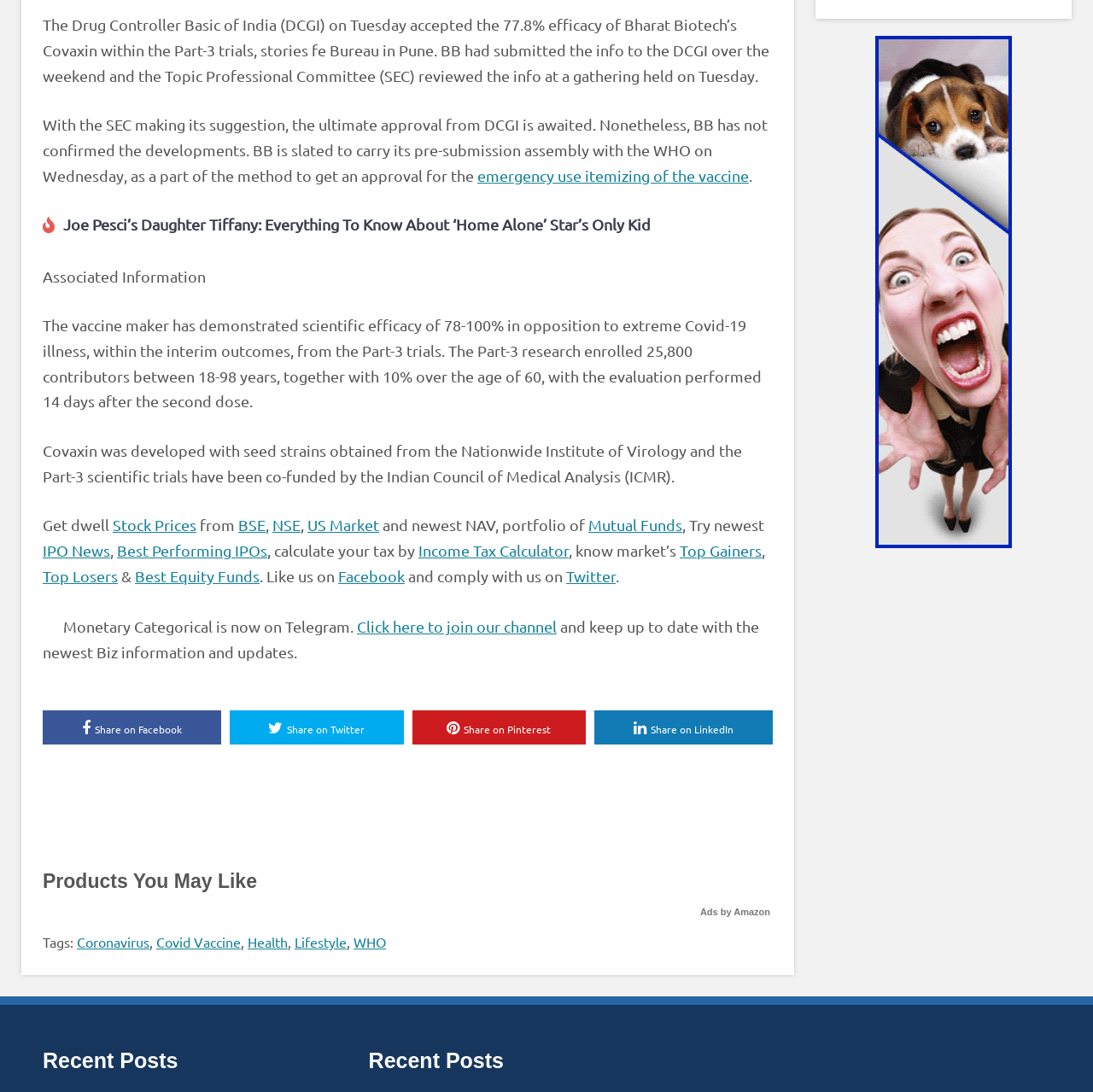What is the age range of participants in the Part-3 trials?
Can you give a detailed and elaborate answer to the question?

The age range of participants in the Part-3 trials can be found in the paragraph that mentions the vaccine maker demonstrating clinical efficacy of 78-100% against severe Covid-19 illness, which states that the Part-3 research enrolled 25,800 contributors between 18-98 years, including 10% over the age of 60.